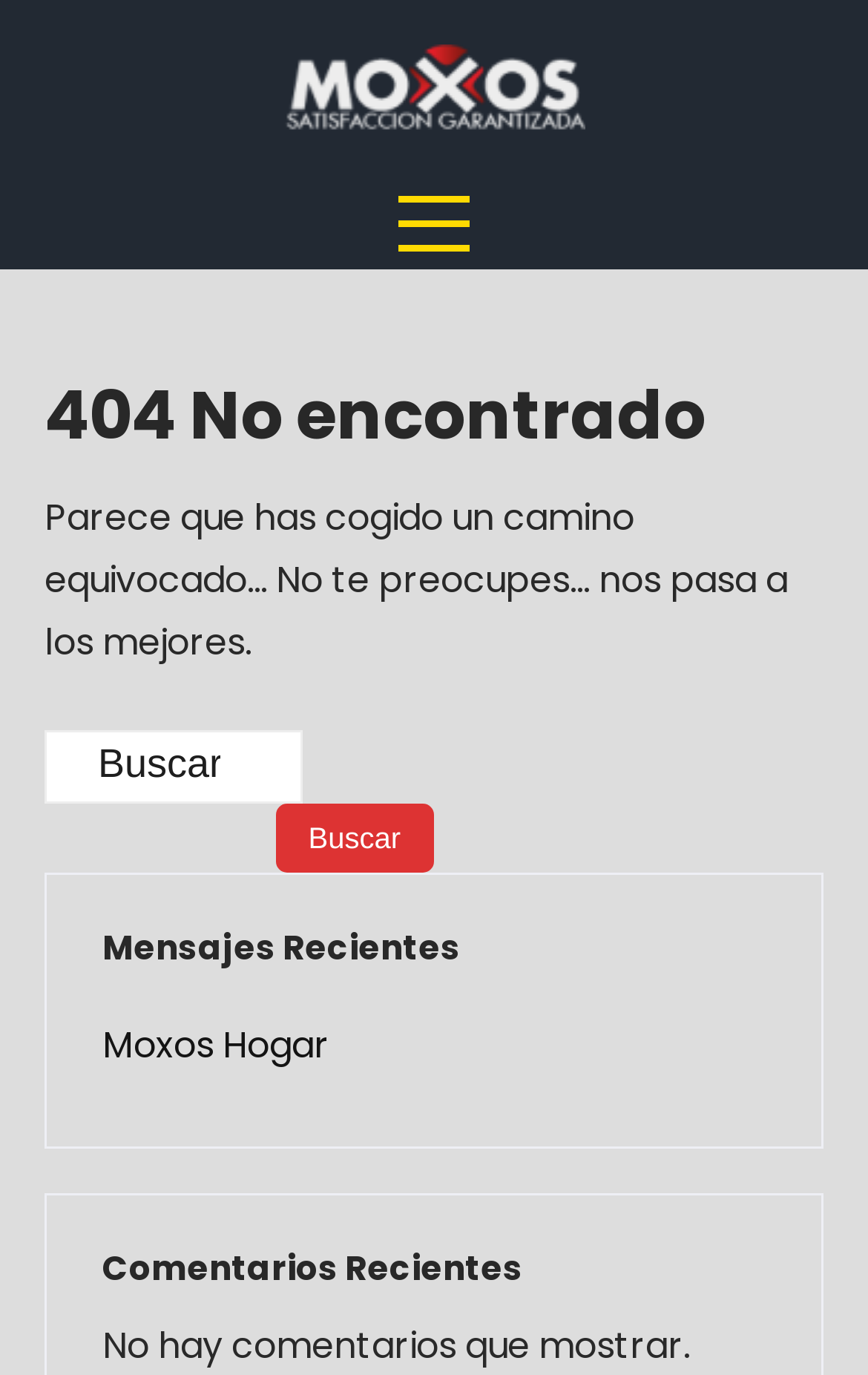Use a single word or phrase to answer the question:
What is the name of the website's home page?

Moxos Hogar